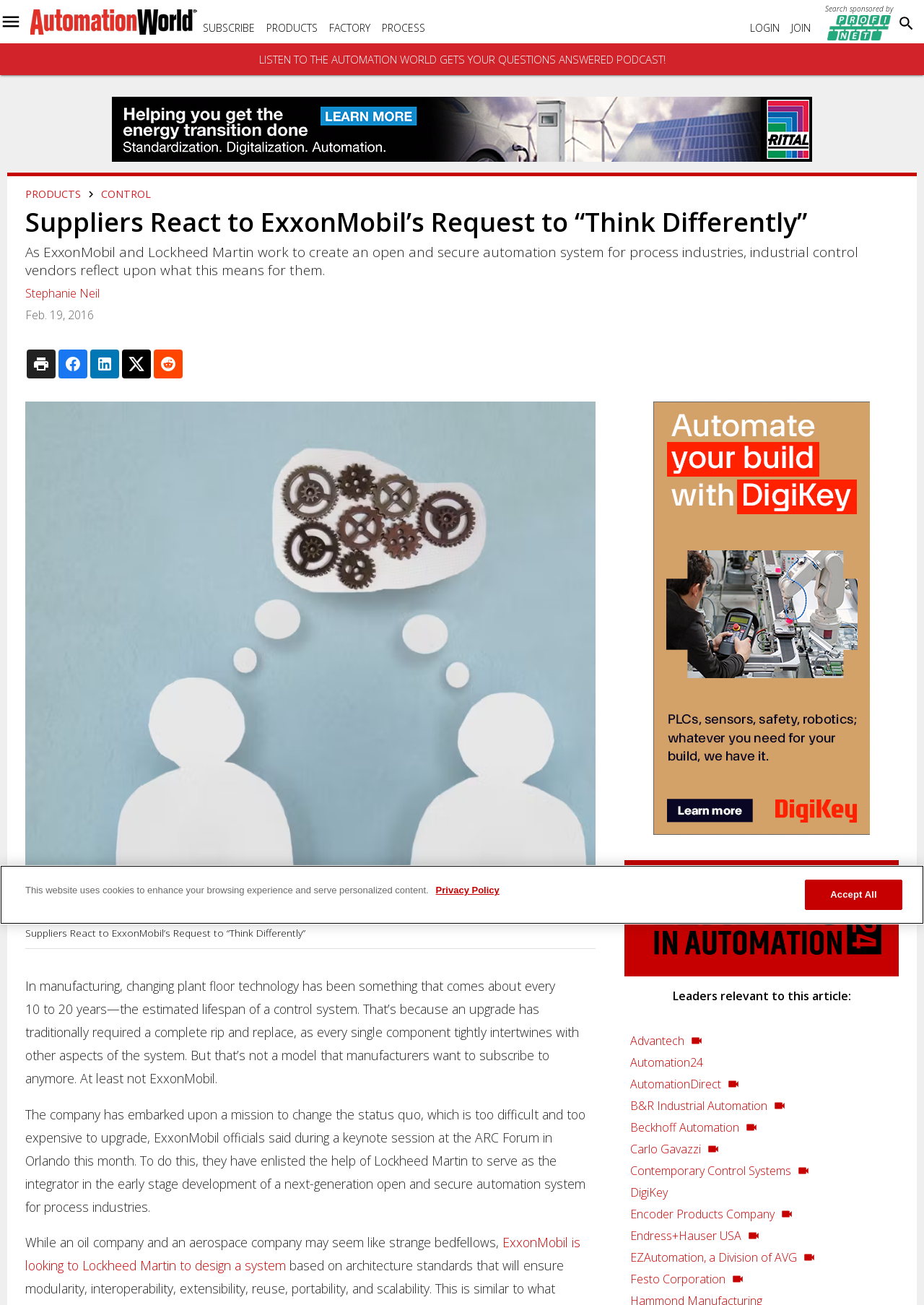By analyzing the image, answer the following question with a detailed response: Who is the author of the article?

I found the author's name by looking at the byline below the article heading, which mentions 'Stephanie Neil' as the author.